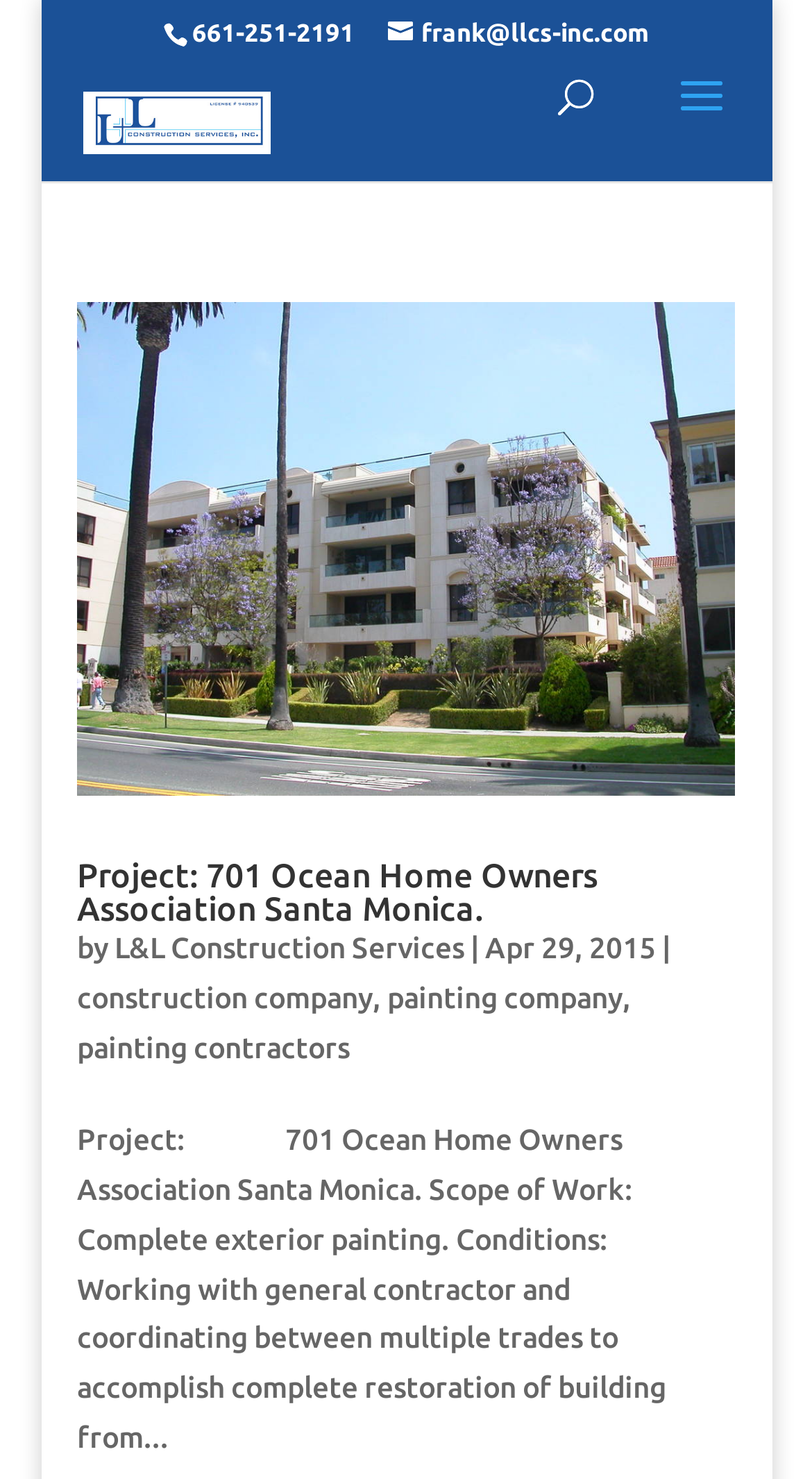Please identify the bounding box coordinates of the area that needs to be clicked to fulfill the following instruction: "call the phone number."

[0.237, 0.013, 0.437, 0.031]